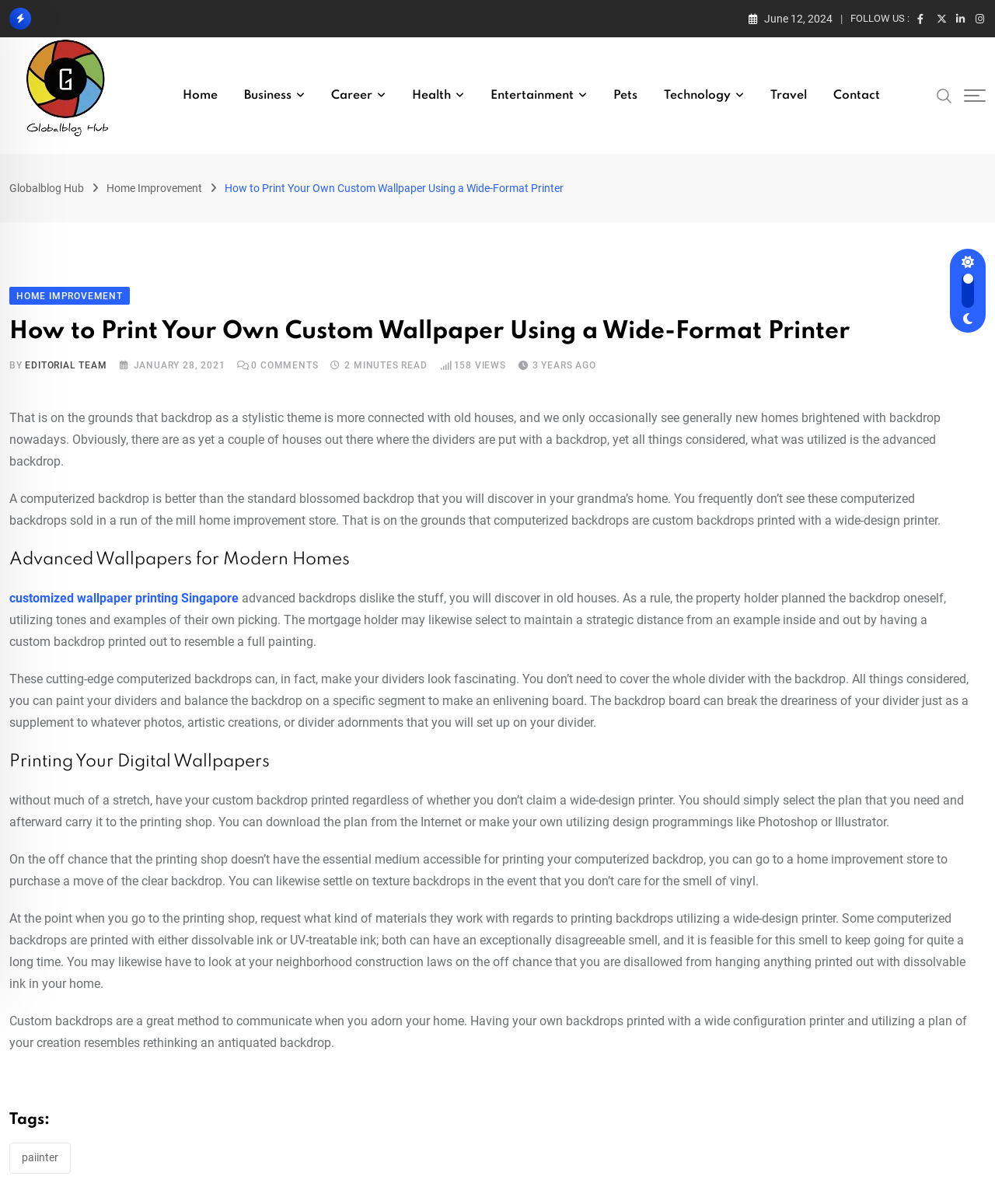Examine the image and give a thorough answer to the following question:
What is the date of the article?

I found the date of the article by looking at the static text element that says 'JANUARY 28, 2021' which is located below the heading 'How to Print Your Own Custom Wallpaper Using a Wide-Format Printer'.